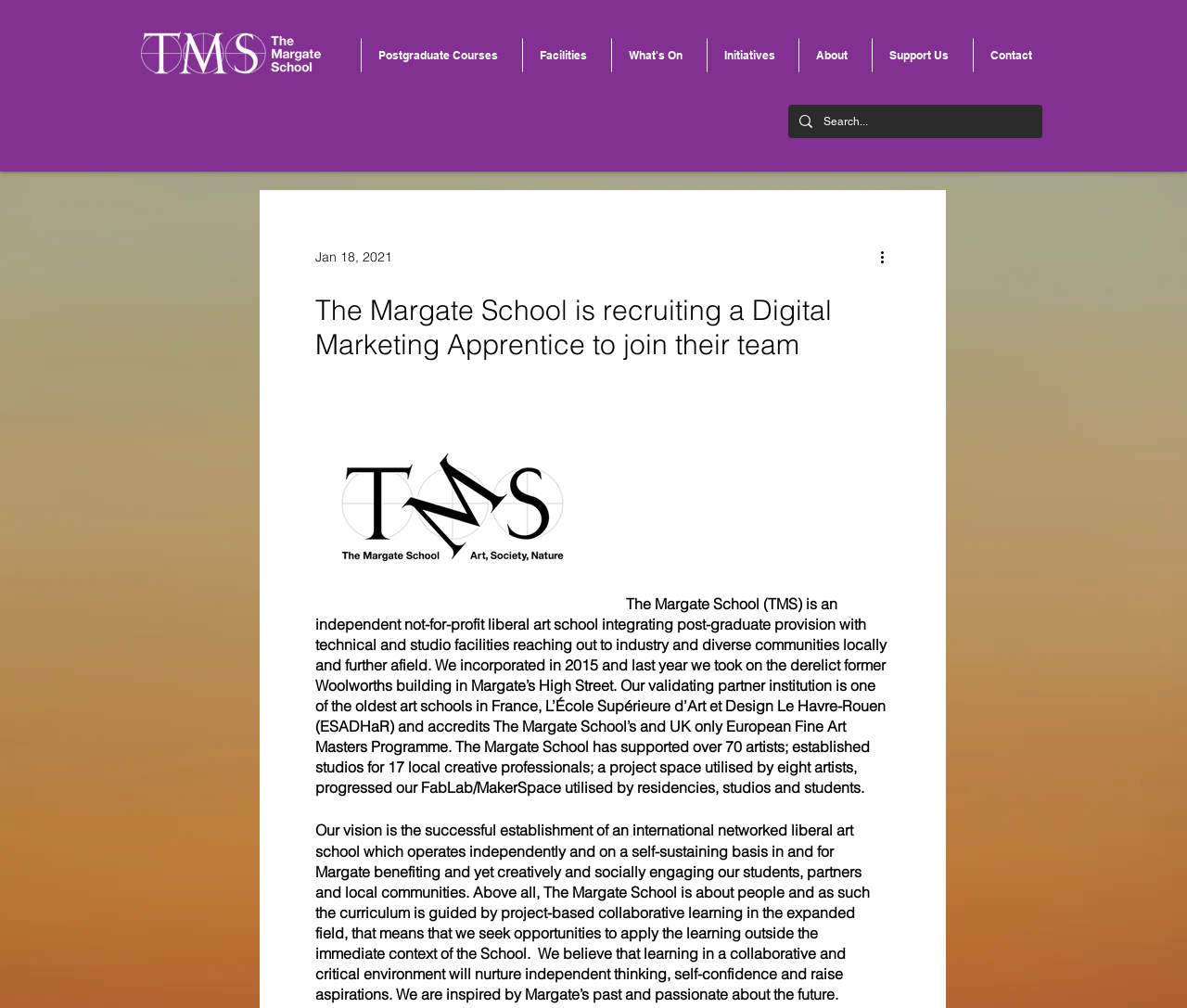Identify the bounding box coordinates of the region that needs to be clicked to carry out this instruction: "Click the 'The Margate School' link". Provide these coordinates as four float numbers ranging from 0 to 1, i.e., [left, top, right, bottom].

[0.101, 0.01, 0.288, 0.098]